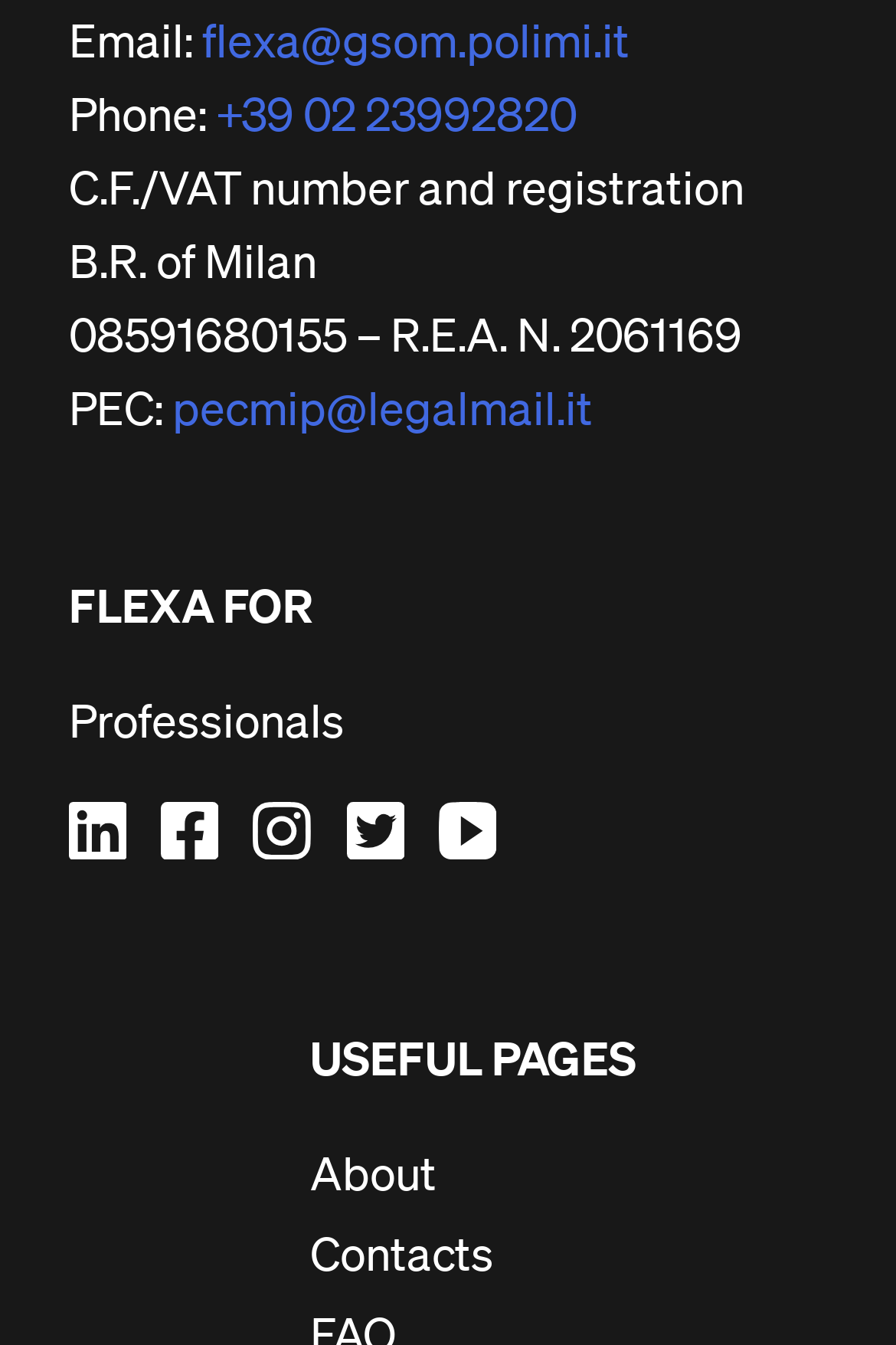Identify the bounding box coordinates for the UI element described as follows: "title="Vai a Youtube"". Ensure the coordinates are four float numbers between 0 and 1, formatted as [left, top, right, bottom].

[0.49, 0.596, 0.593, 0.639]